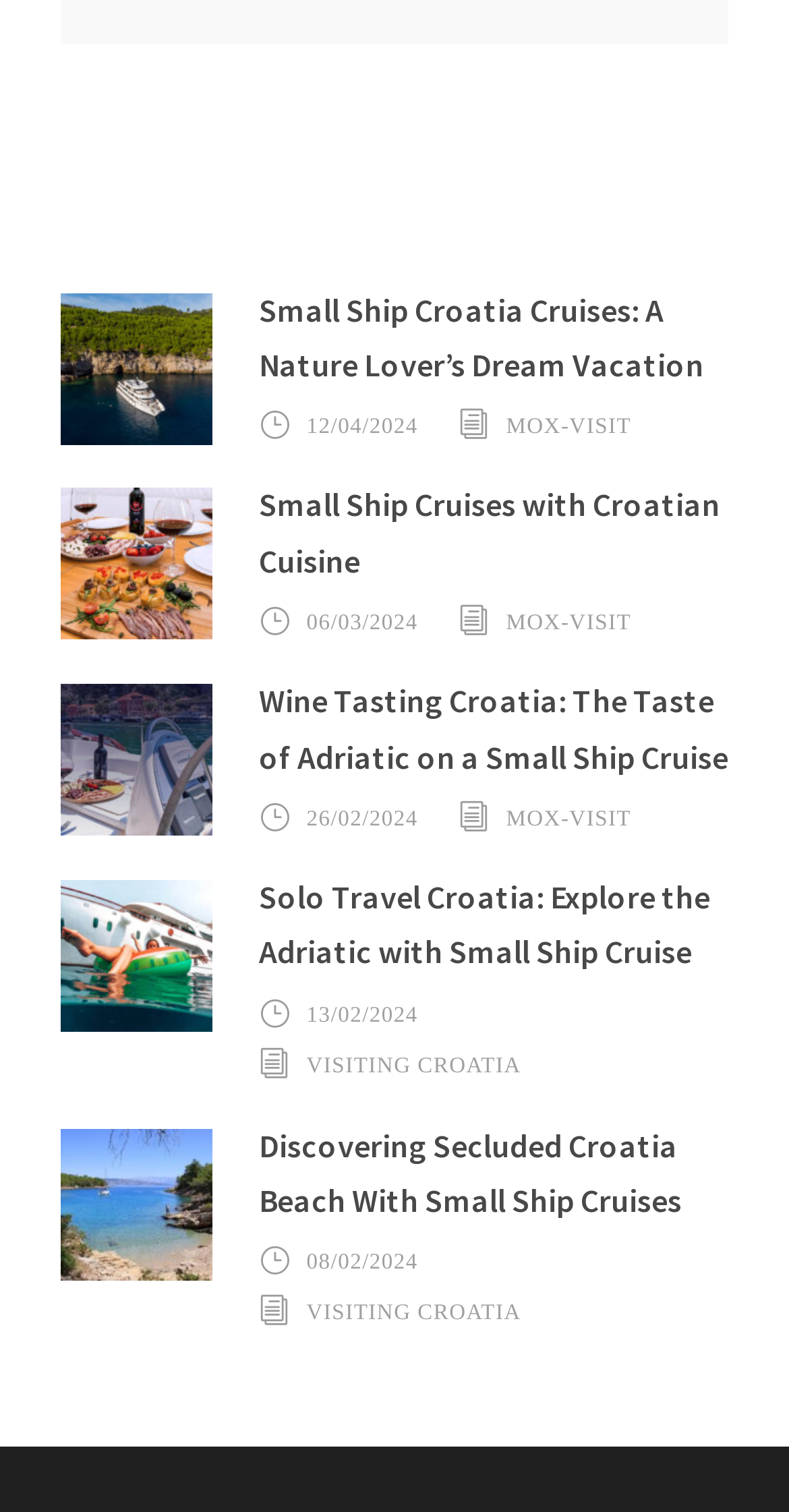Provide your answer in a single word or phrase: 
What is the event related to the 'VISITING CROATIA' link?

Solo Travel Croatia